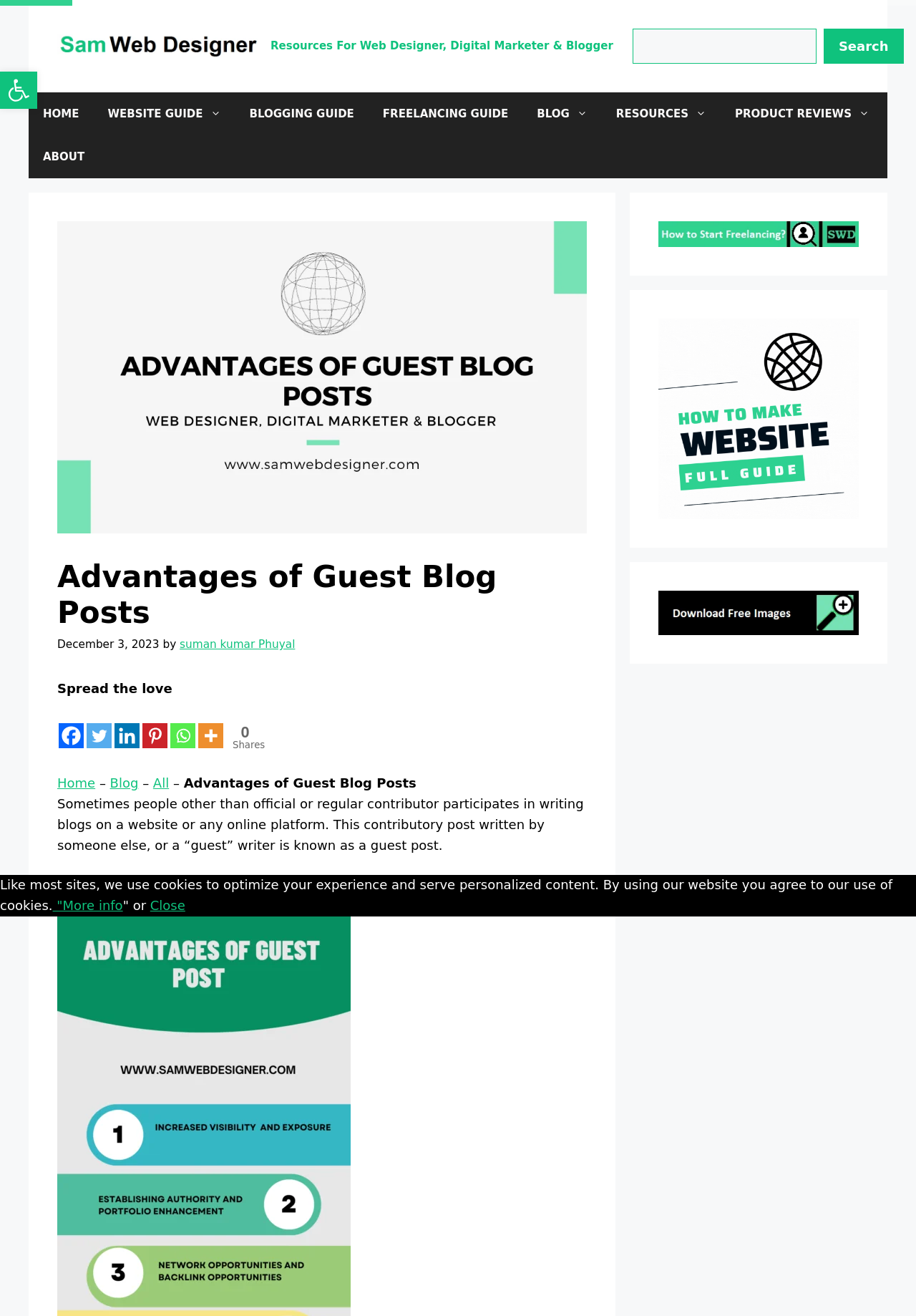Using the element description parent_node: 0 aria-label="Whatsapp" title="Whatsapp", predict the bounding box coordinates for the UI element. Provide the coordinates in (top-left x, top-left y, bottom-right x, bottom-right y) format with values ranging from 0 to 1.

[0.186, 0.533, 0.213, 0.569]